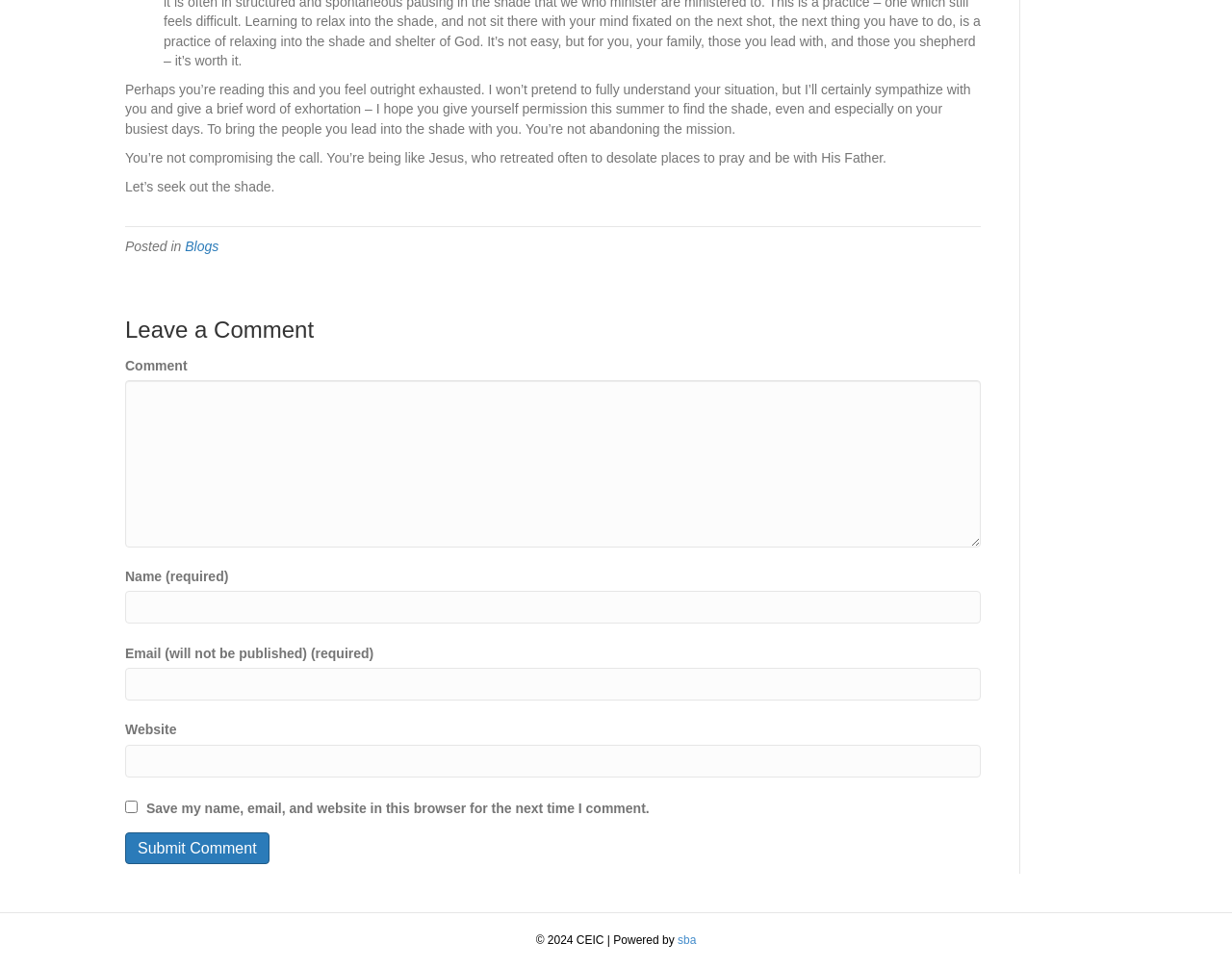Please indicate the bounding box coordinates of the element's region to be clicked to achieve the instruction: "Leave a comment". Provide the coordinates as four float numbers between 0 and 1, i.e., [left, top, right, bottom].

[0.102, 0.324, 0.796, 0.357]